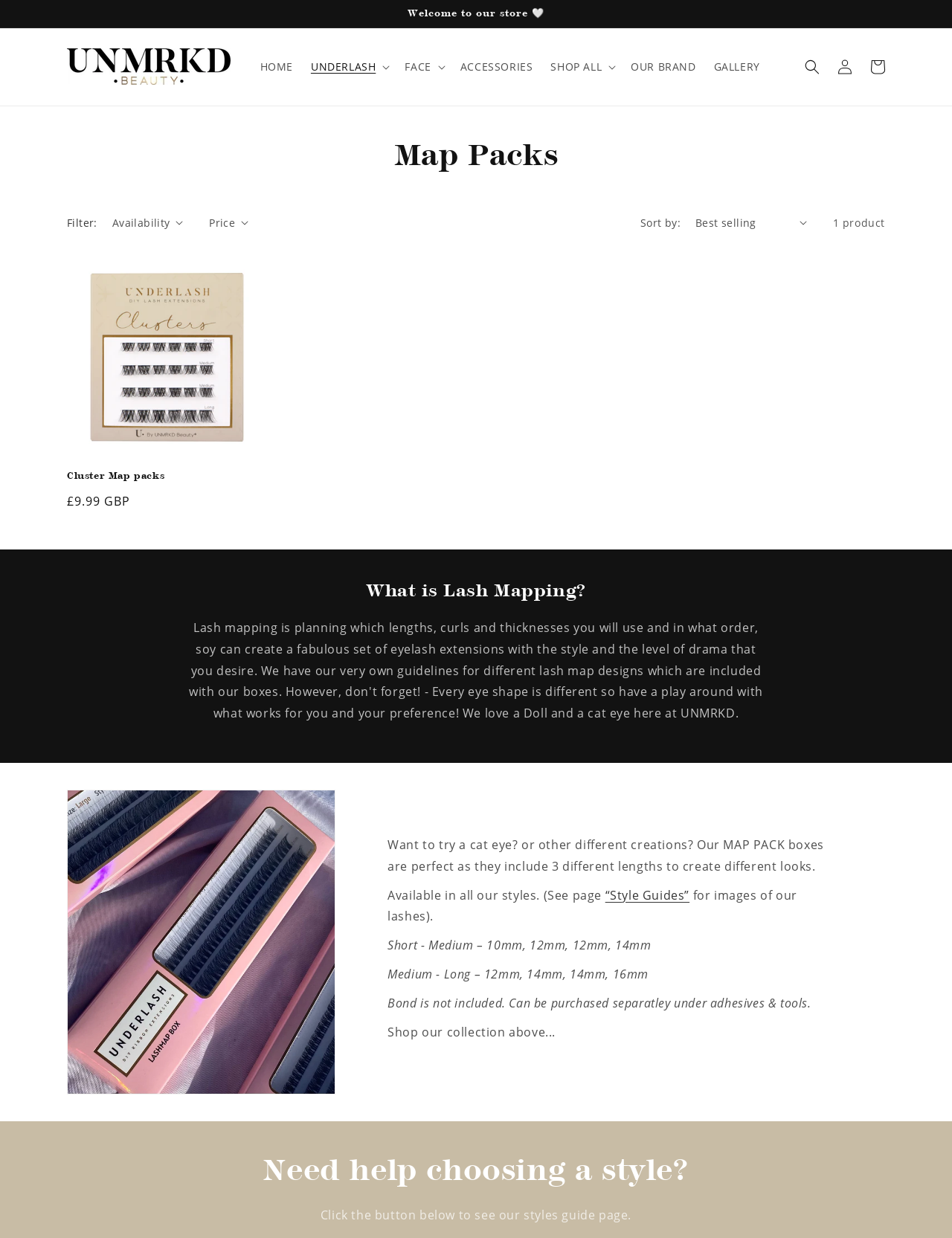Provide a brief response to the question below using one word or phrase:
What is the bounding box coordinate of the 'Search' button?

[0.836, 0.041, 0.87, 0.067]